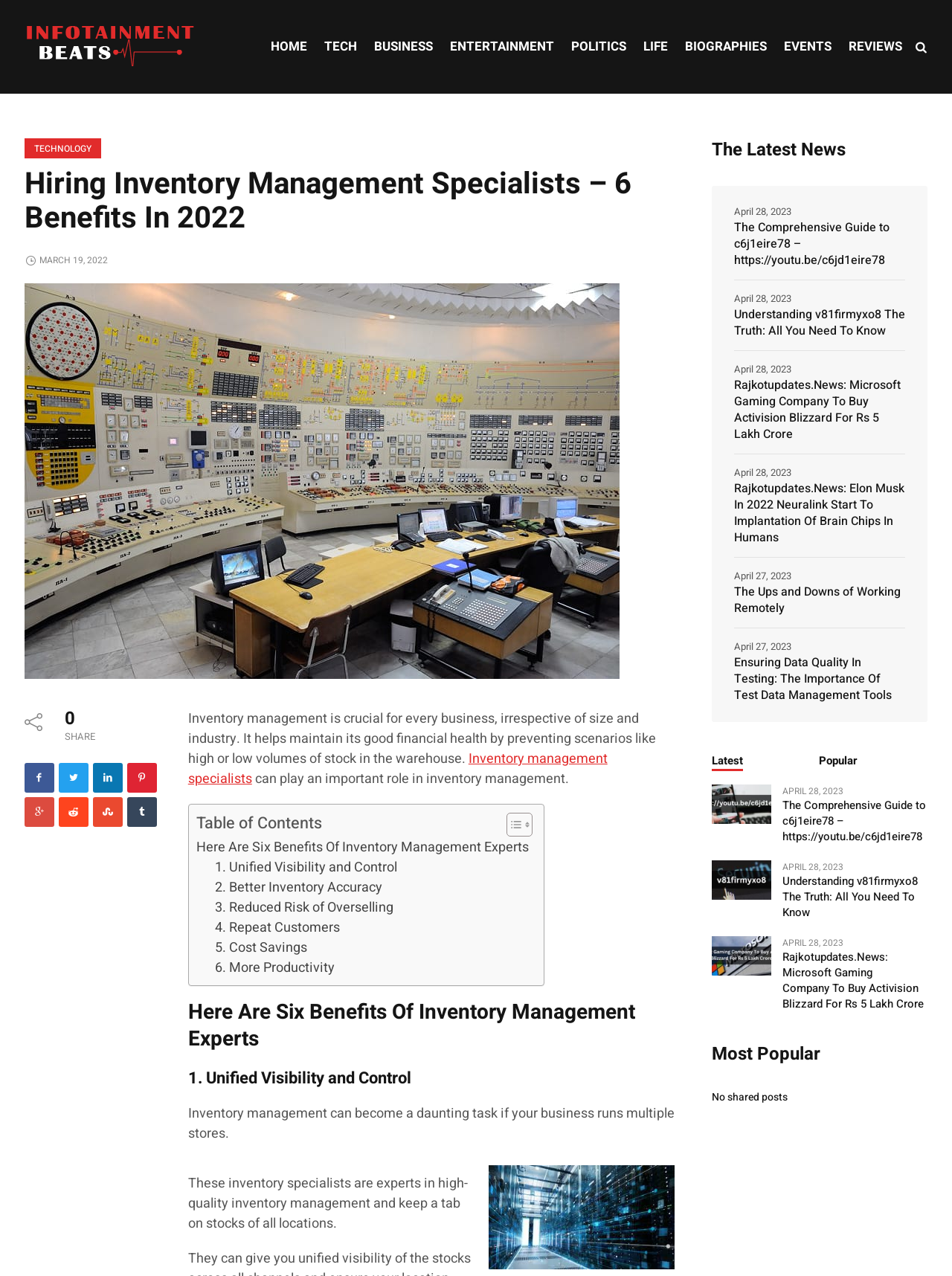Based on the element description: "2. Better Inventory Accuracy", identify the bounding box coordinates for this UI element. The coordinates must be four float numbers between 0 and 1, listed as [left, top, right, bottom].

[0.226, 0.688, 0.402, 0.704]